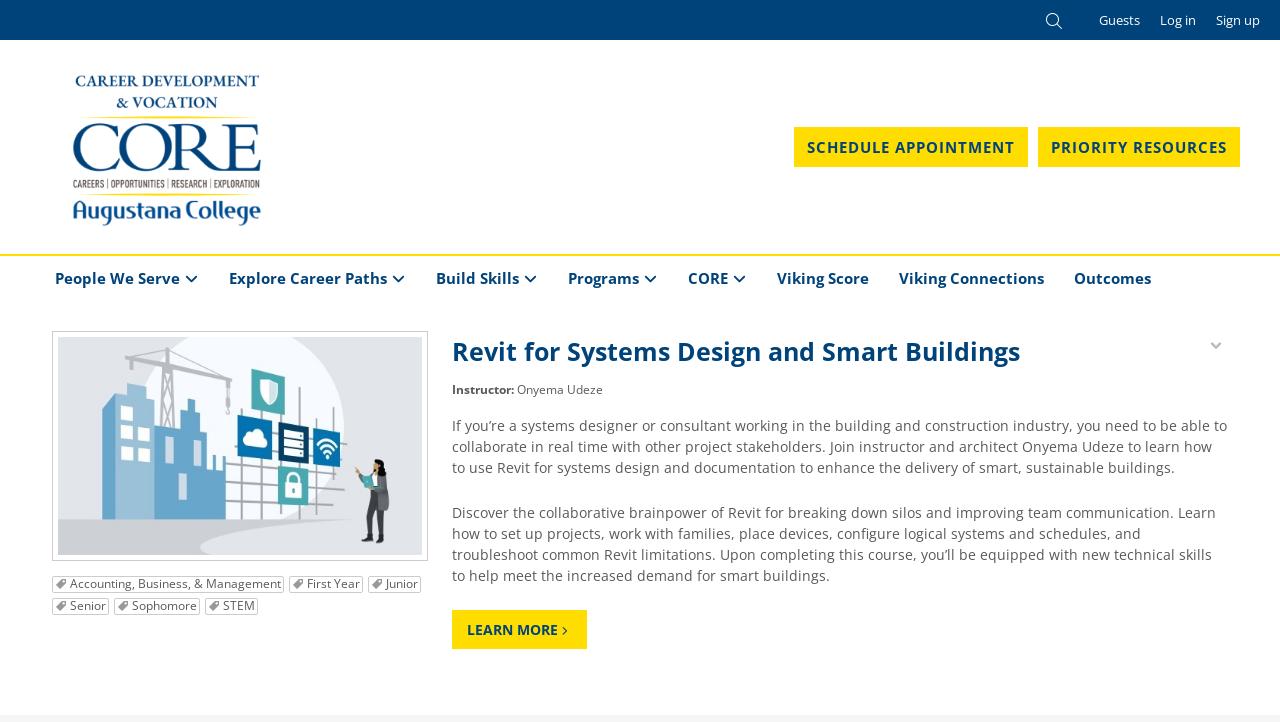Please locate the bounding box coordinates of the element that should be clicked to achieve the given instruction: "Search for keywords".

[0.809, 0.0, 0.843, 0.055]